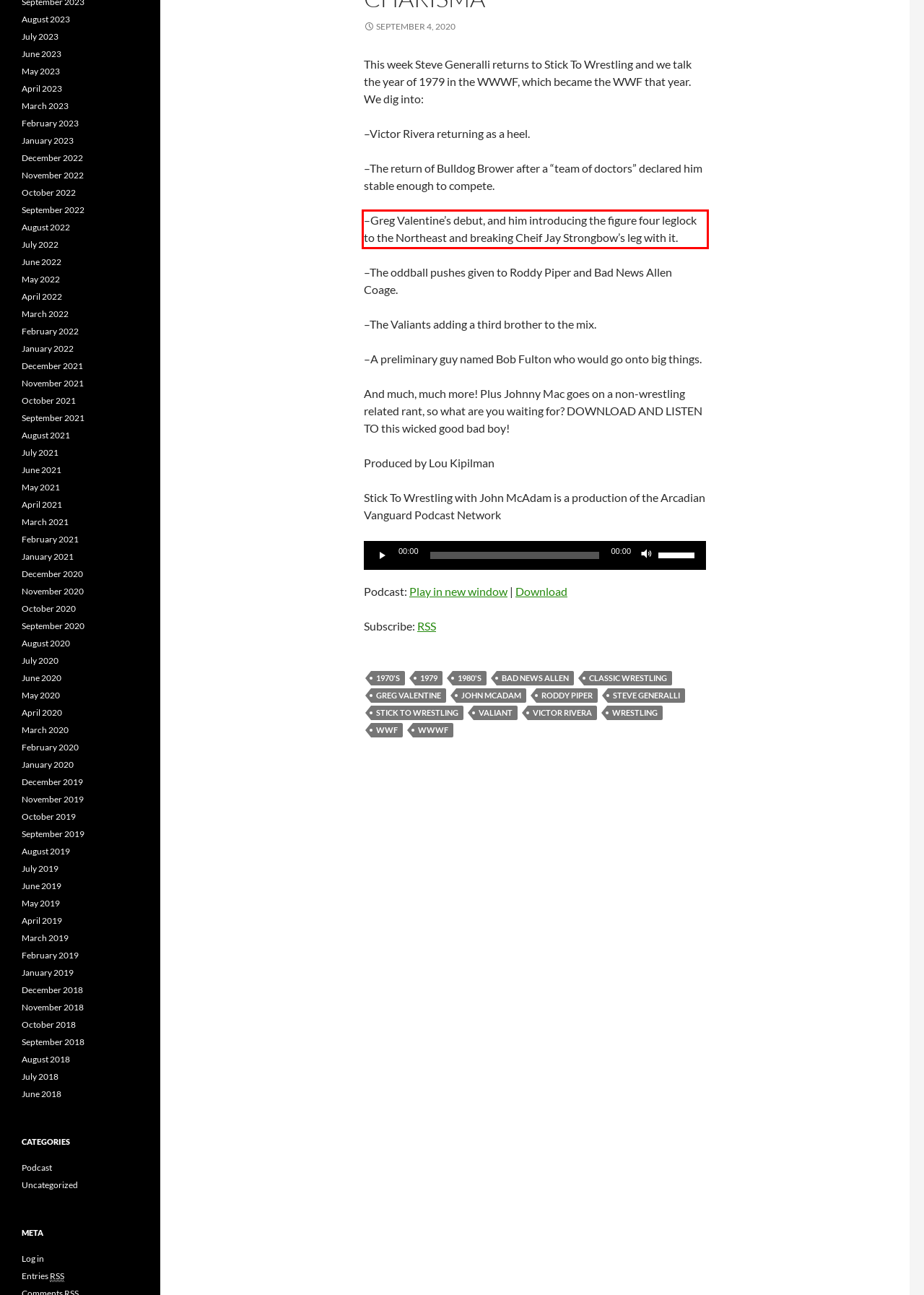You are provided with a screenshot of a webpage featuring a red rectangle bounding box. Extract the text content within this red bounding box using OCR.

–Greg Valentine’s debut, and him introducing the figure four leglock to the Northeast and breaking Cheif Jay Strongbow’s leg with it.